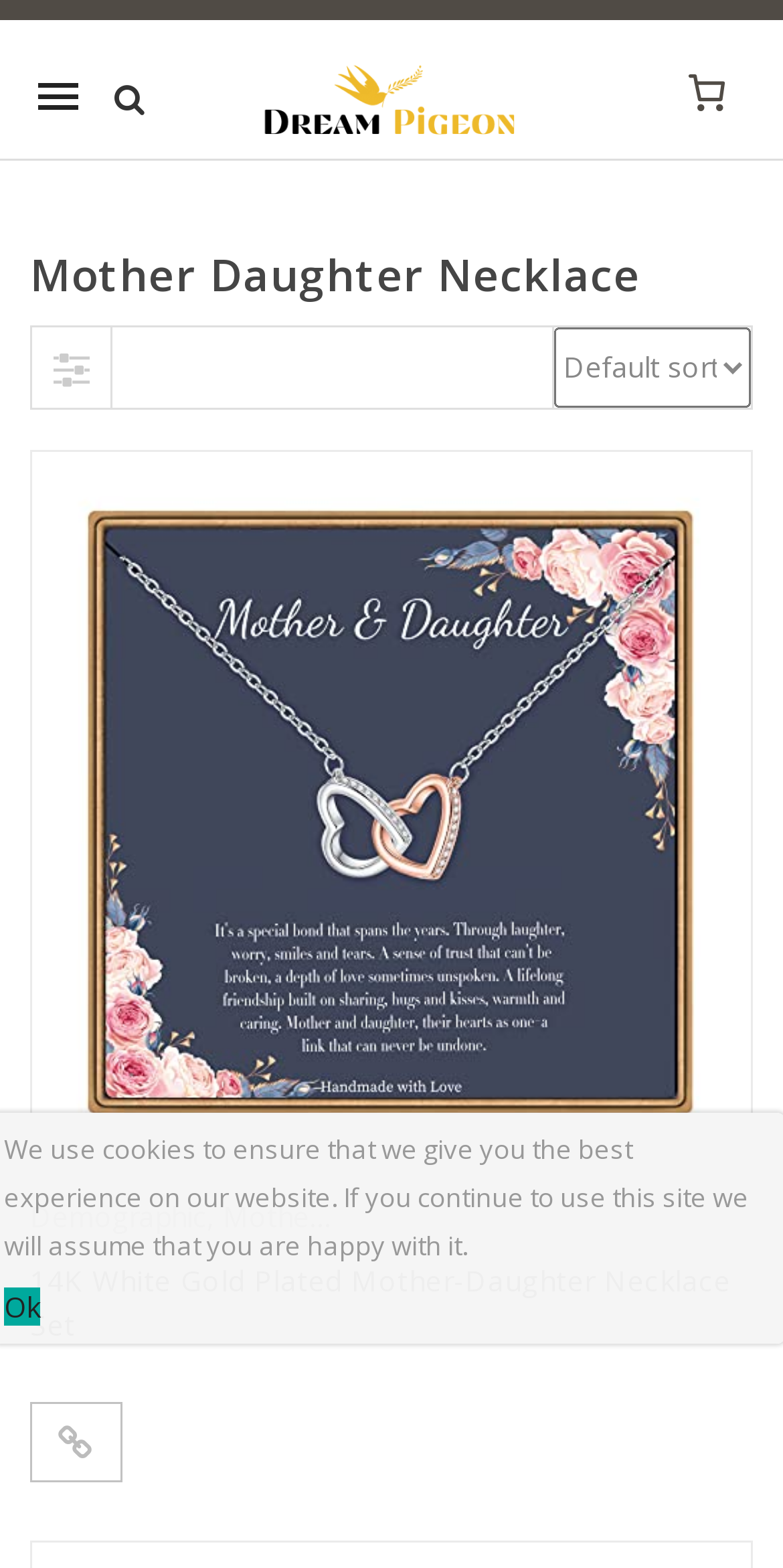What is the type of necklace being sold?
Answer the question with just one word or phrase using the image.

Mother Daughter Necklace